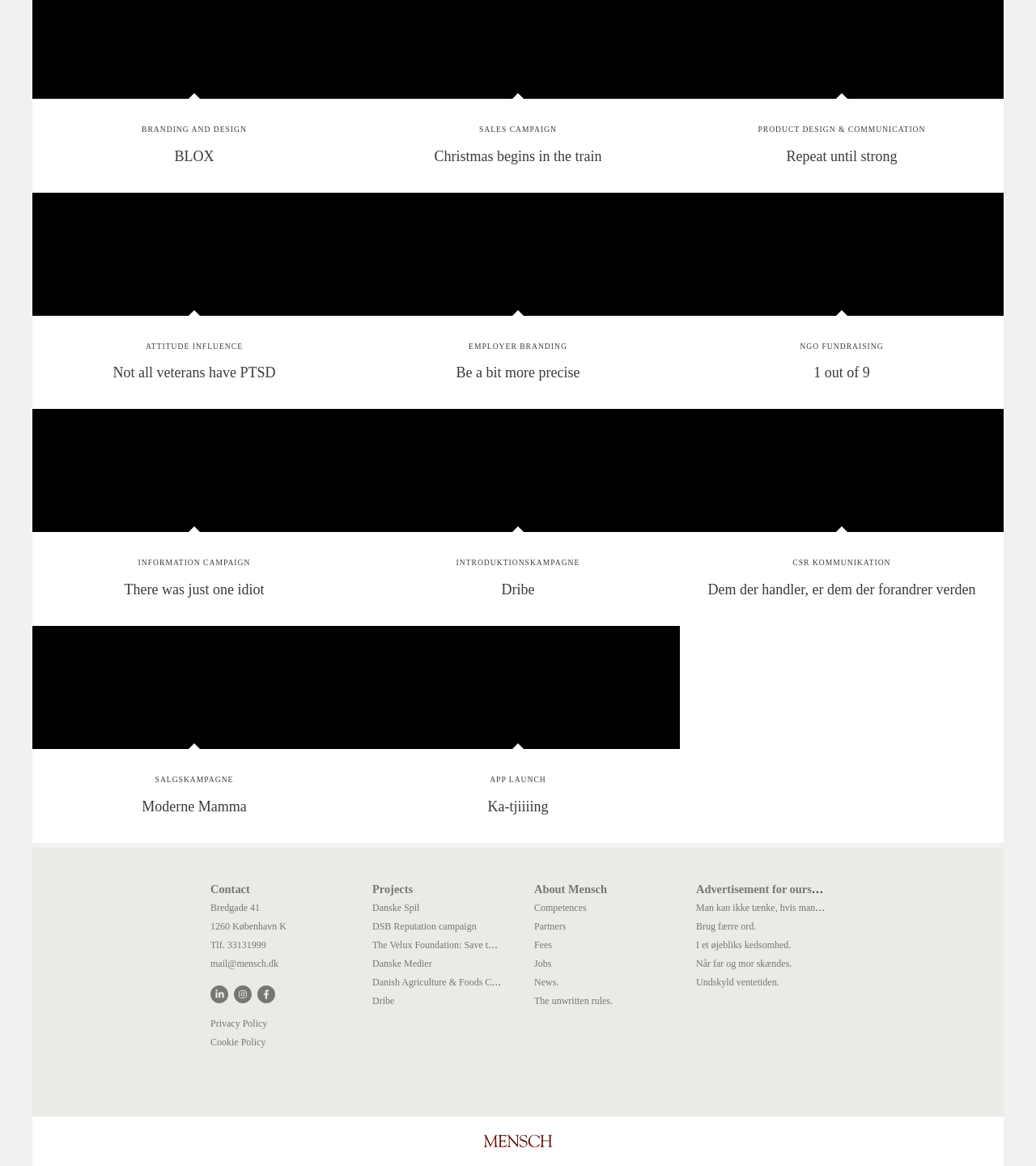Predict the bounding box coordinates of the area that should be clicked to accomplish the following instruction: "Click on 'Contact'". The bounding box coordinates should consist of four float numbers between 0 and 1, i.e., [left, top, right, bottom].

[0.203, 0.757, 0.241, 0.777]